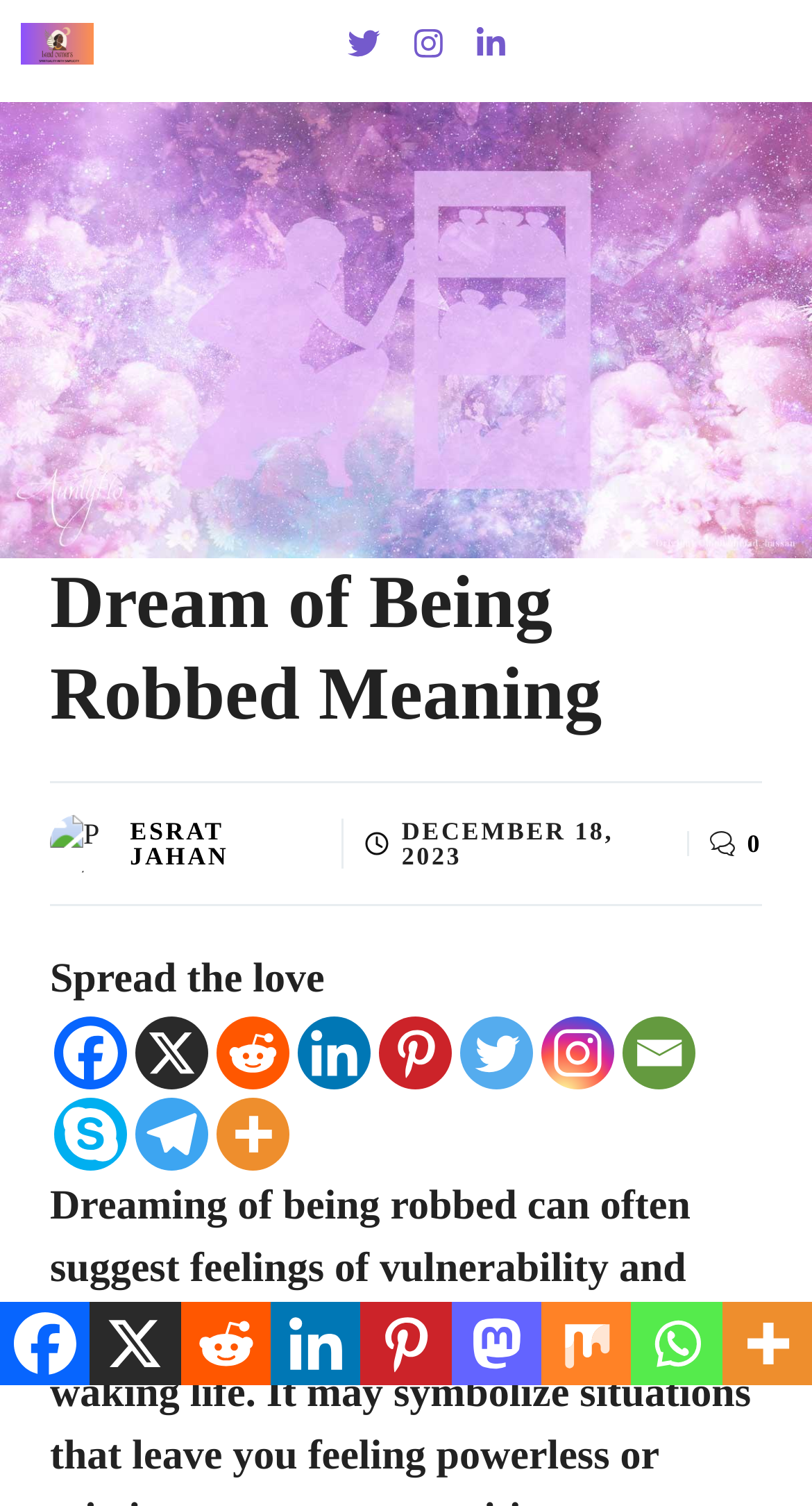Mark the bounding box of the element that matches the following description: "aria-label="Mastodon" title="Mastodon"".

[0.555, 0.864, 0.667, 0.92]